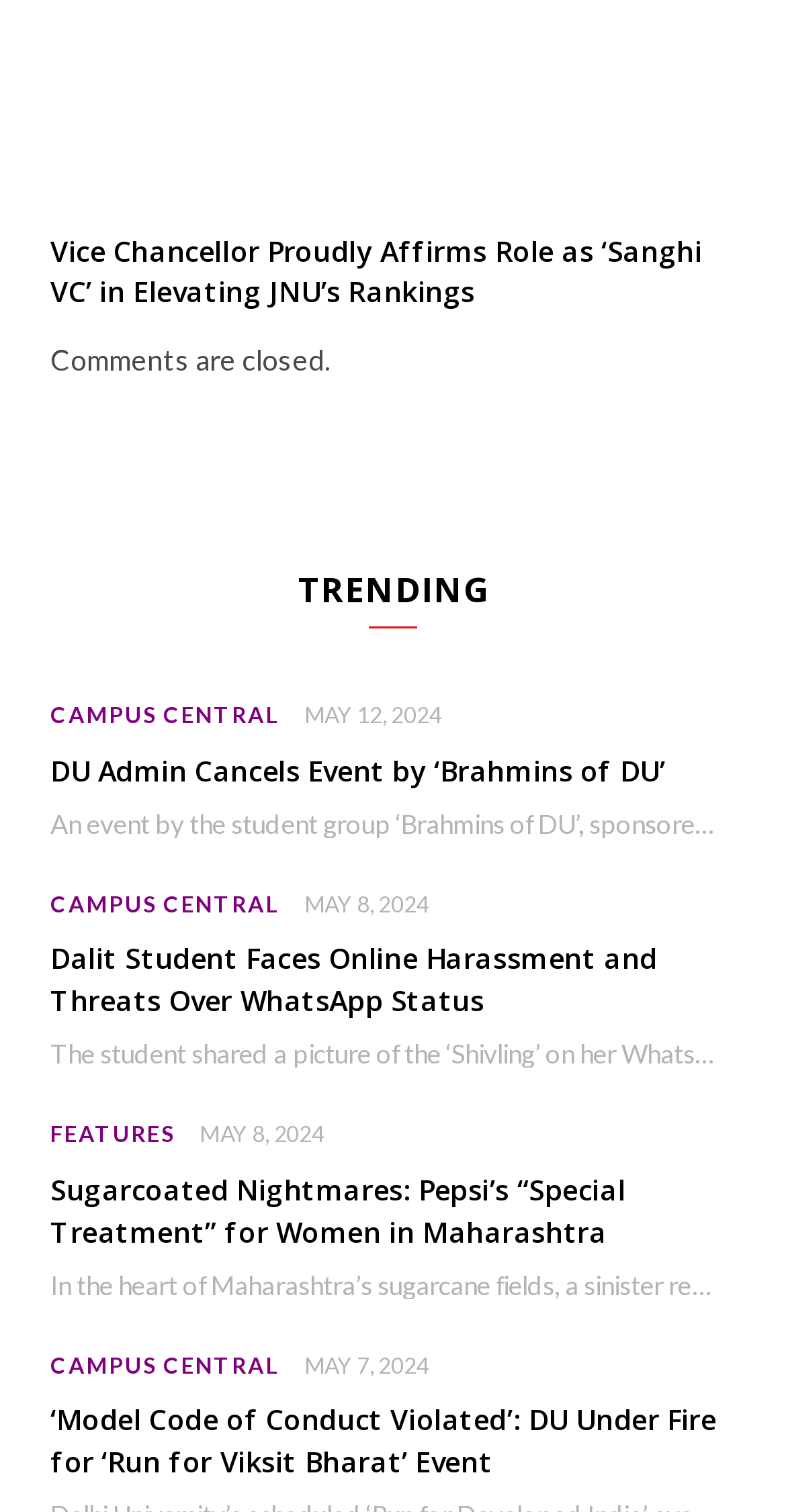Provide a single word or phrase to answer the given question: 
What is the status of comments on the webpage?

Comments are closed